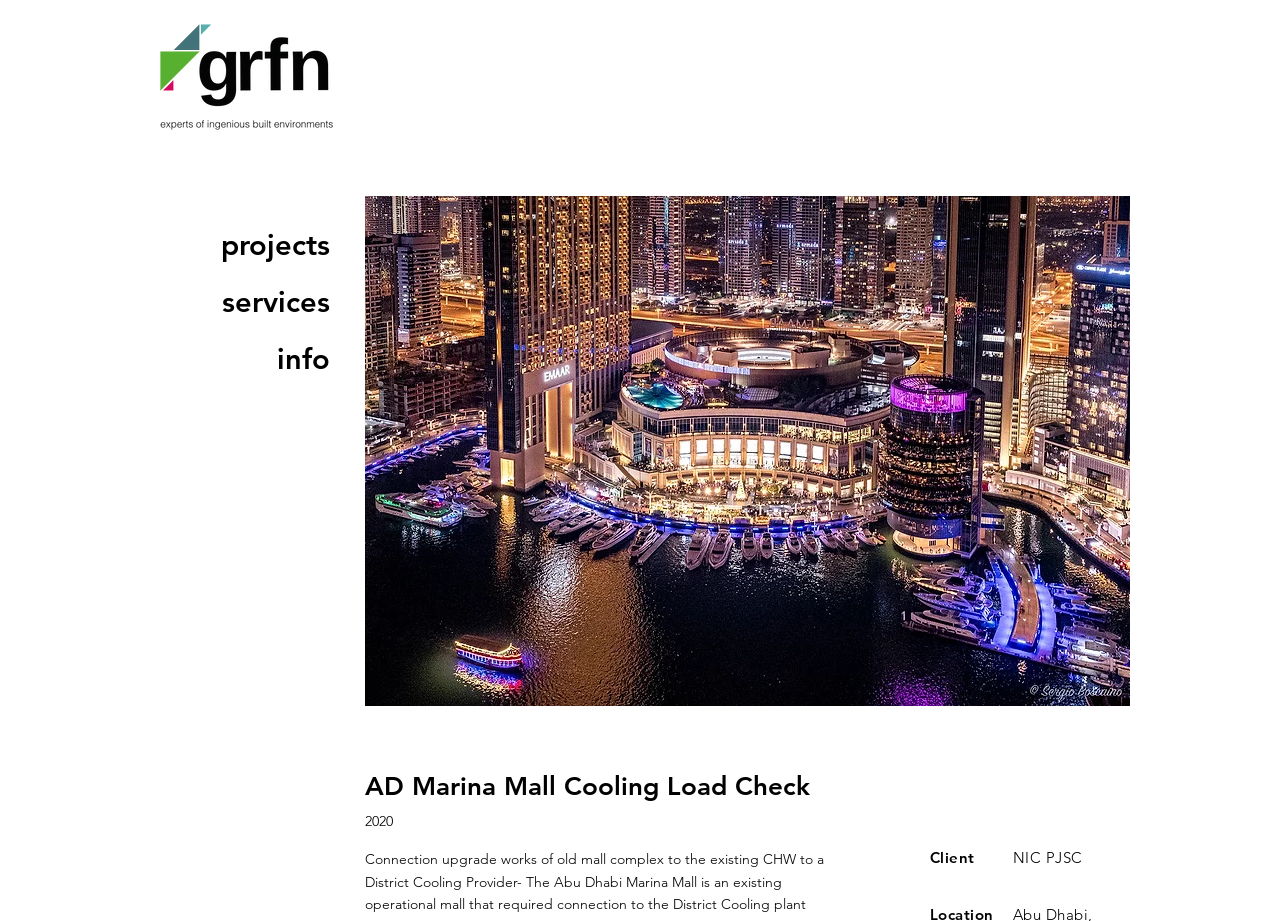Extract the main title from the webpage.

AD Marina Mall Cooling Load Check